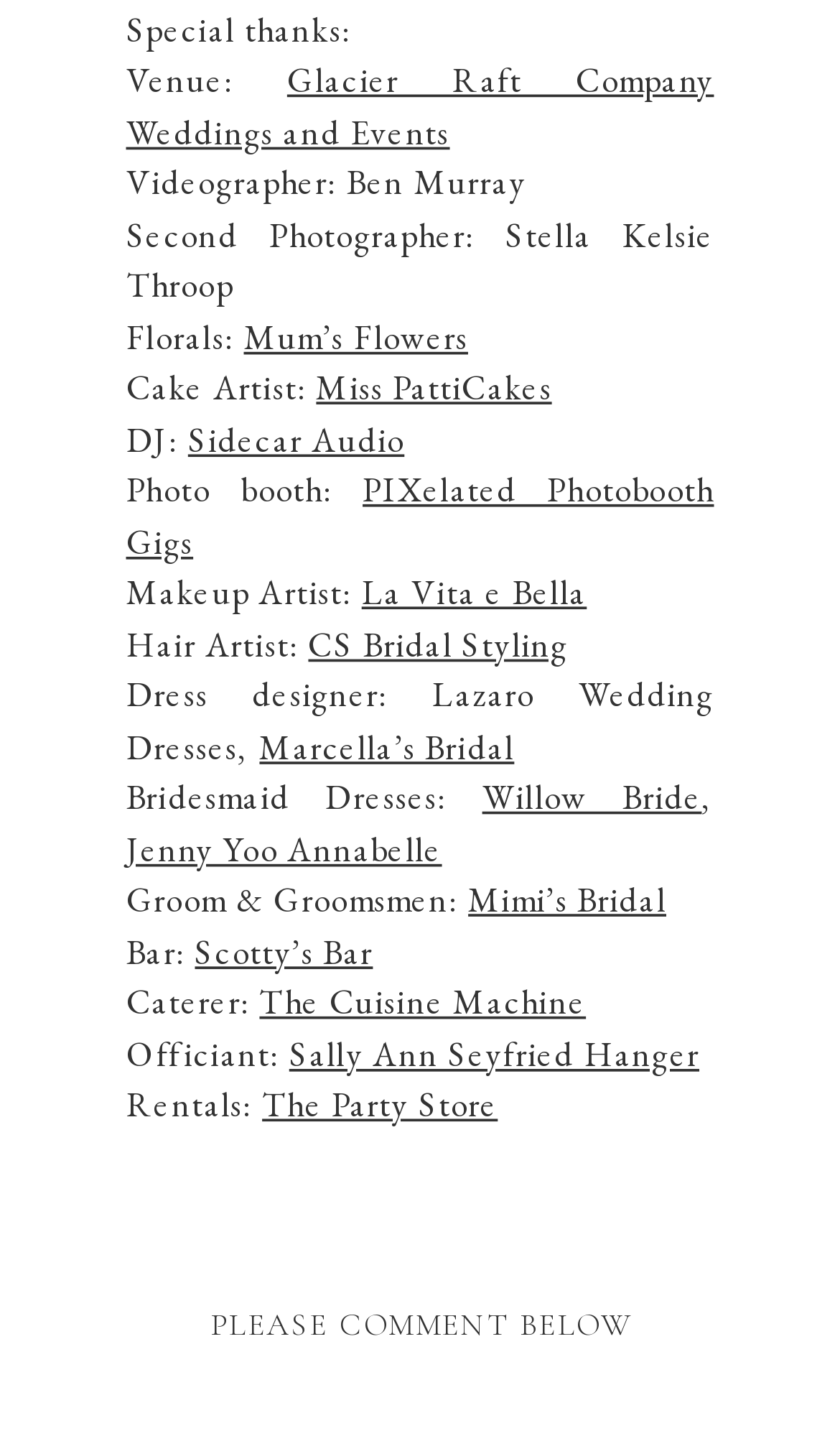Using a single word or phrase, answer the following question: 
Who is the officiant?

Sally Ann Seyfried Hanger